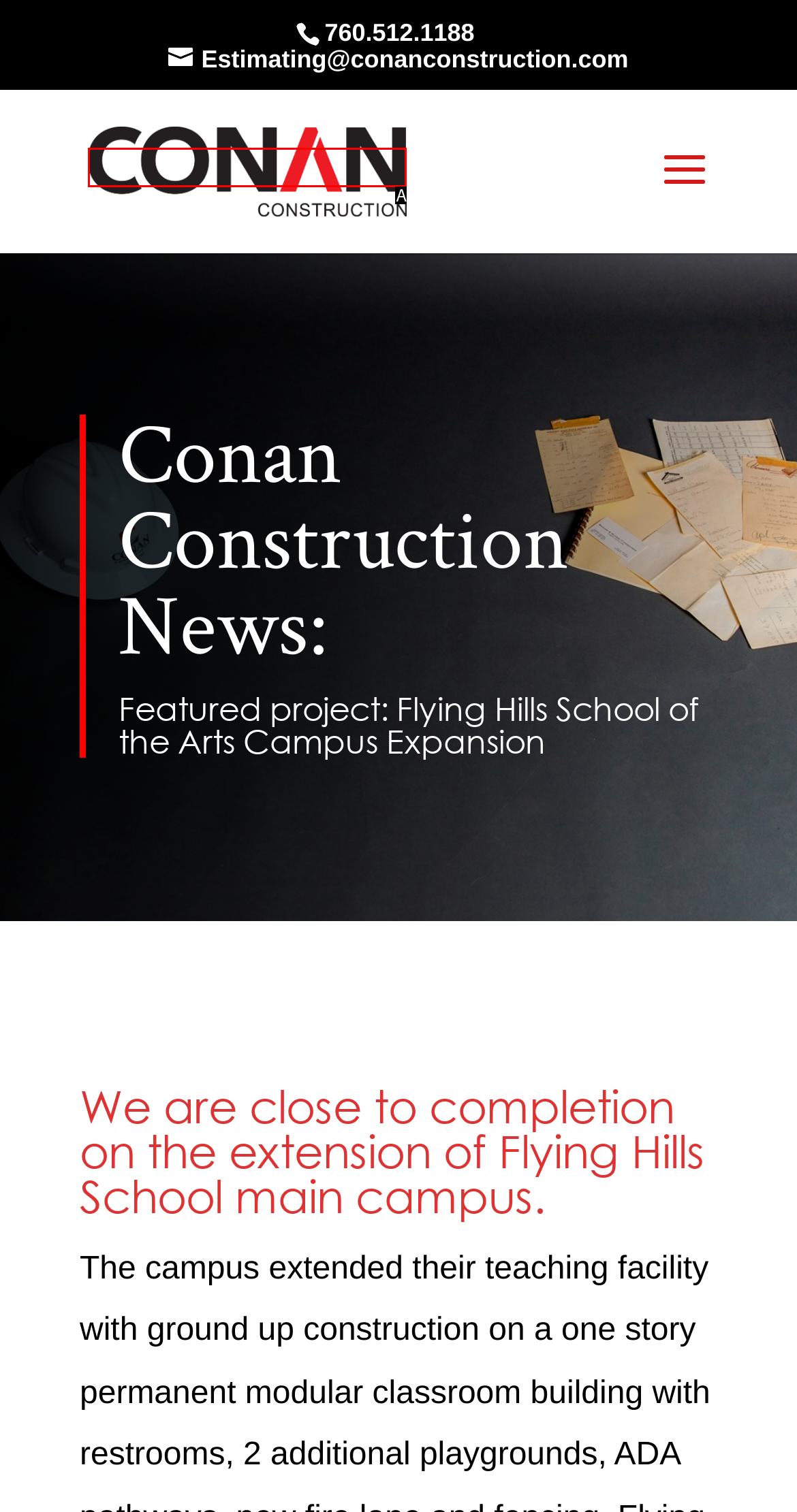From the provided options, pick the HTML element that matches the description: alt="Conan Construction". Respond with the letter corresponding to your choice.

A